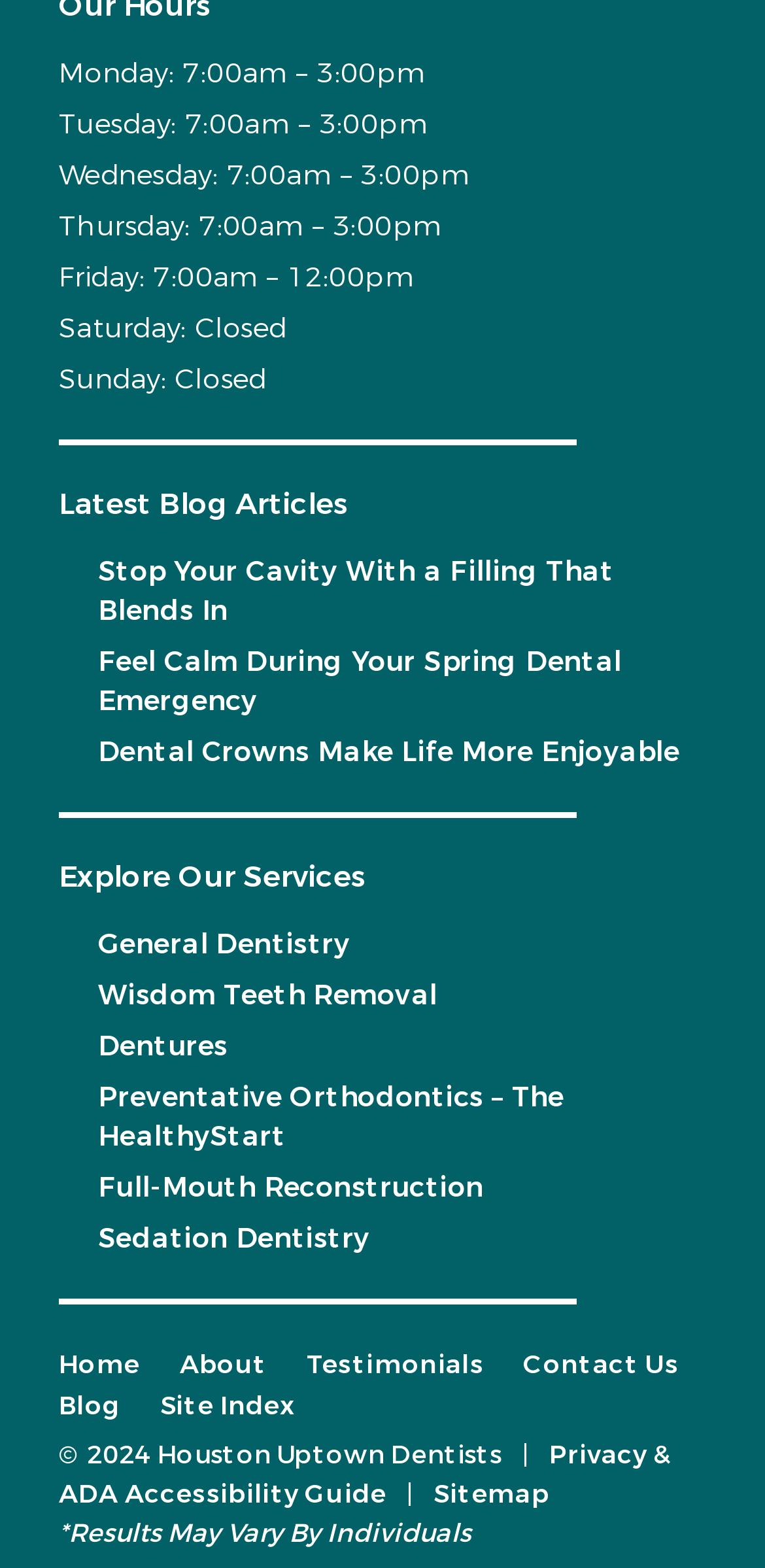What are the office hours on Monday?
Give a single word or phrase answer based on the content of the image.

7:00am – 3:00pm